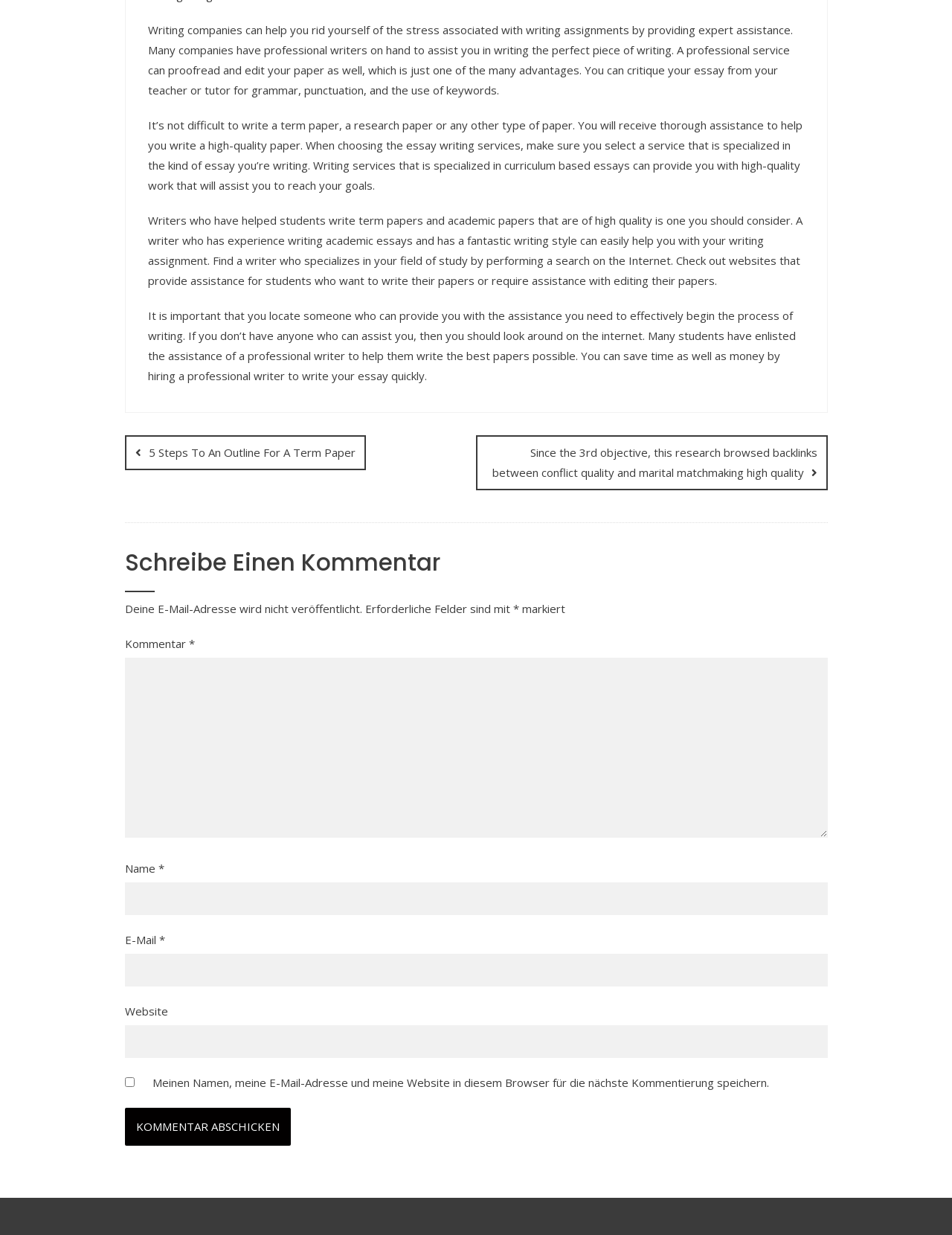Determine the bounding box coordinates for the HTML element mentioned in the following description: "parent_node: Name * name="author"". The coordinates should be a list of four floats ranging from 0 to 1, represented as [left, top, right, bottom].

[0.131, 0.714, 0.869, 0.741]